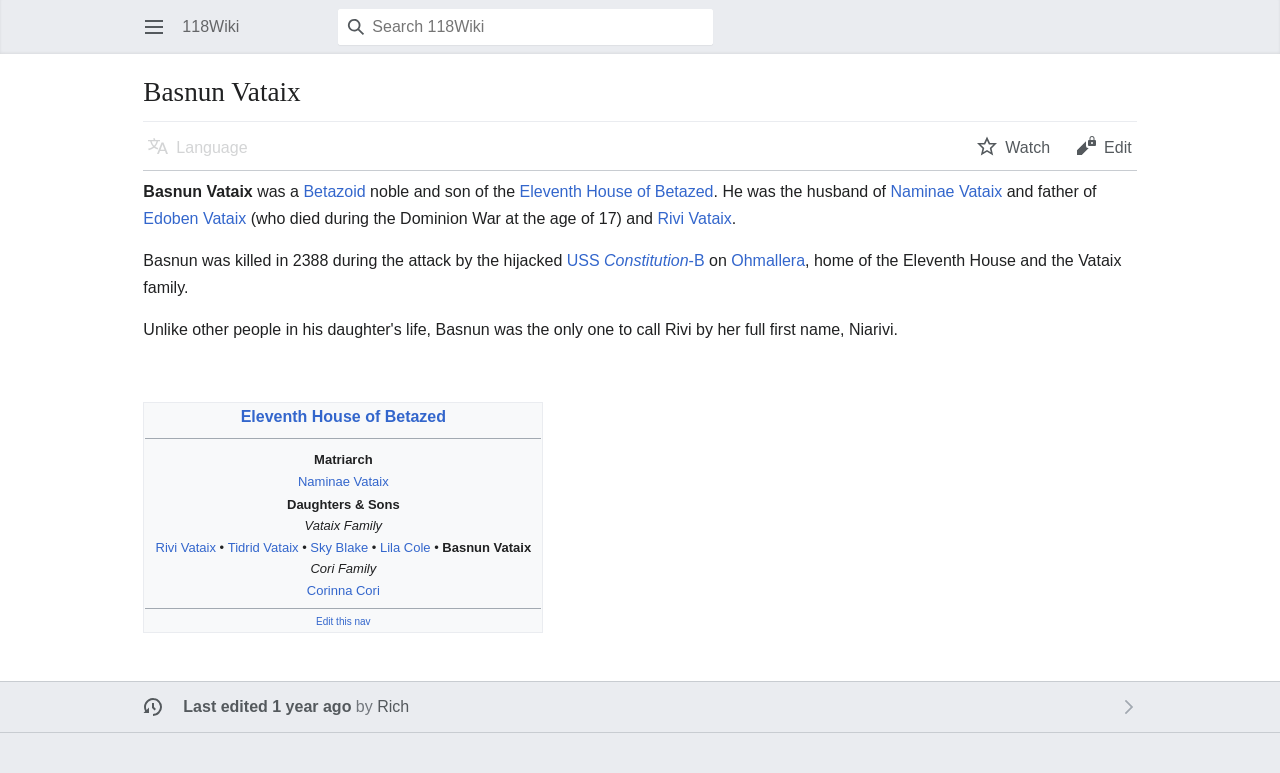Can you specify the bounding box coordinates of the area that needs to be clicked to fulfill the following instruction: "Search 118Wiki"?

[0.264, 0.012, 0.557, 0.058]